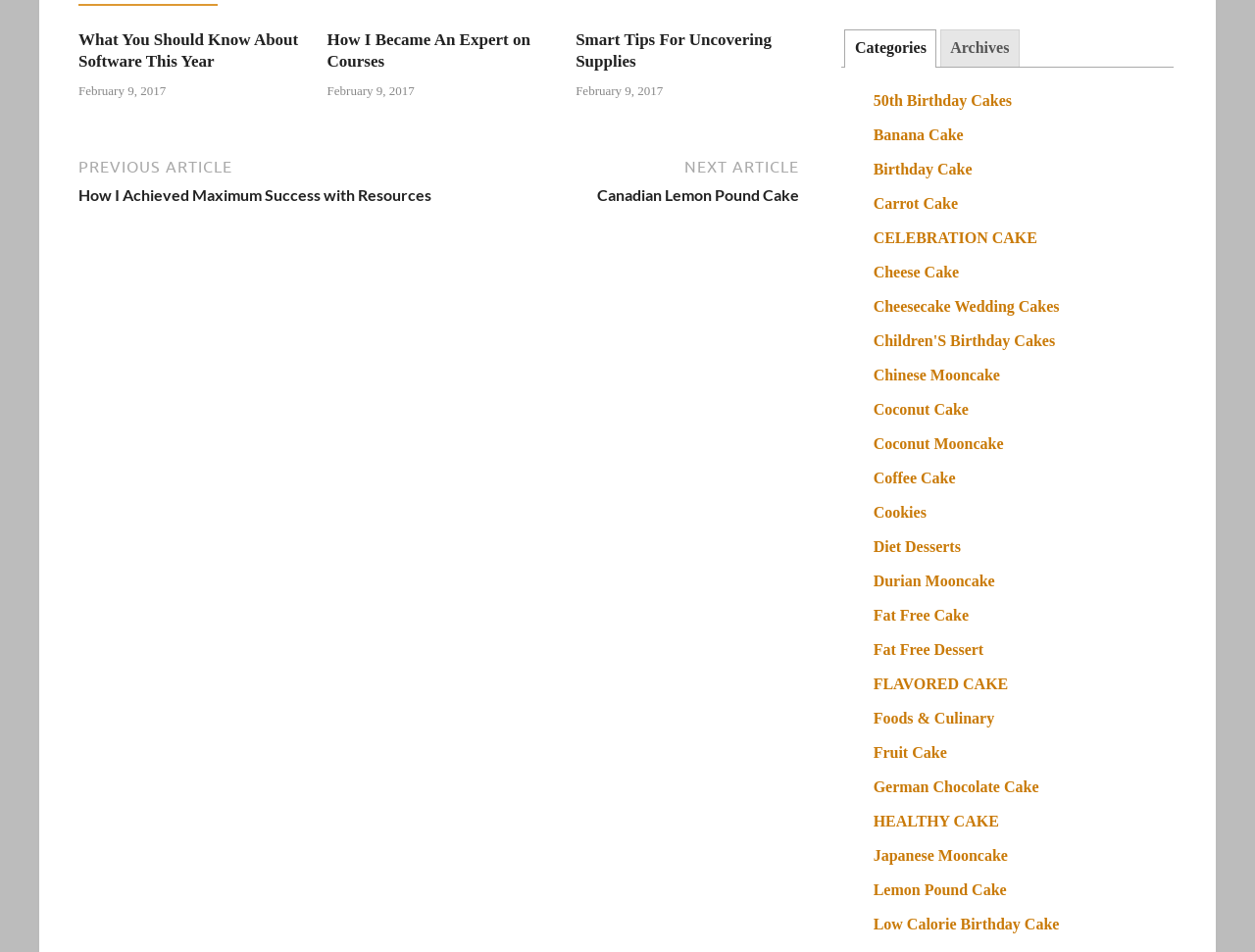Highlight the bounding box coordinates of the element that should be clicked to carry out the following instruction: "Click the 'Contact Us' link". The coordinates must be given as four float numbers ranging from 0 to 1, i.e., [left, top, right, bottom].

None